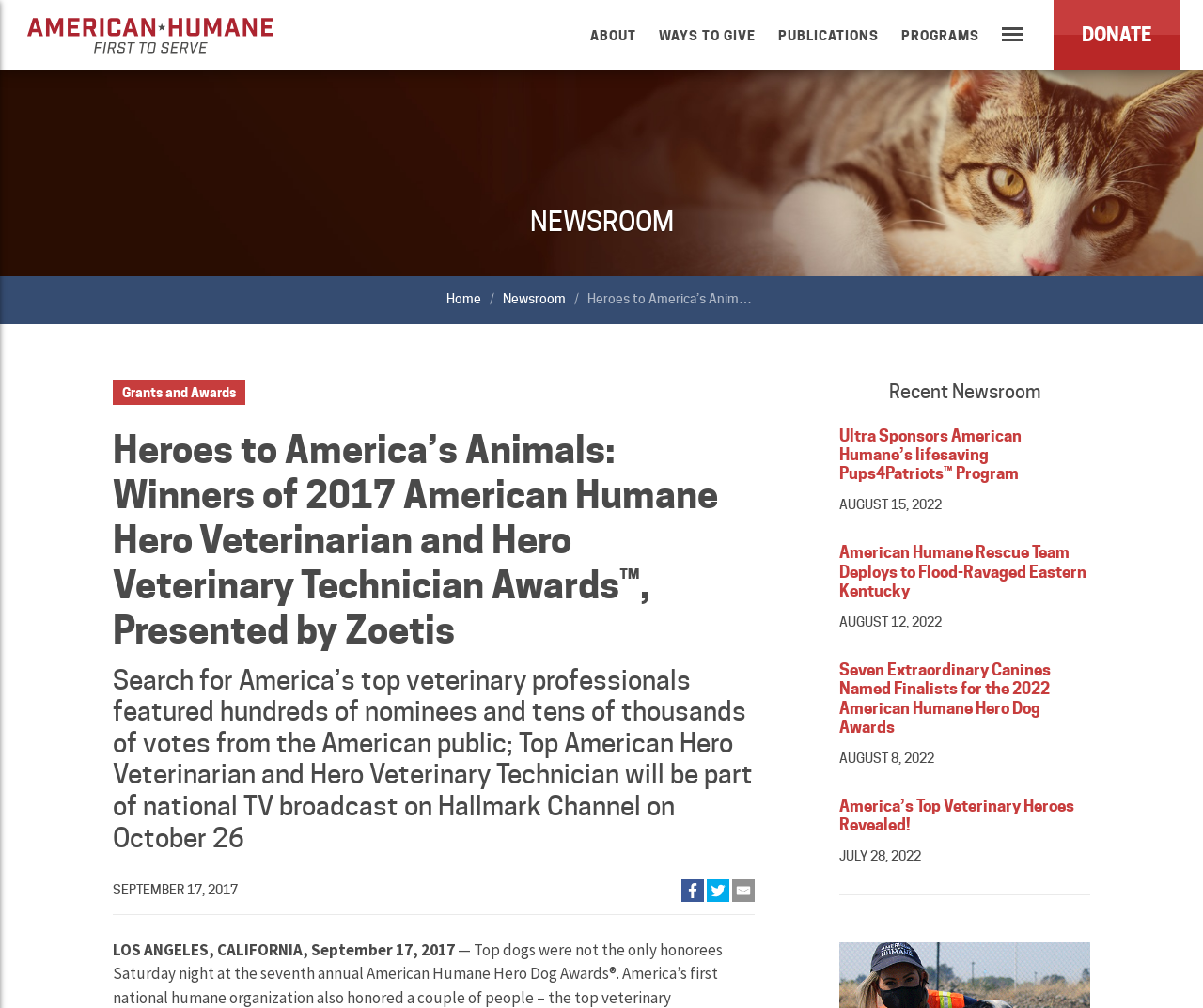What is the purpose of the Hero Veterinarian and Hero Veterinary Technician Awards?
Refer to the image and give a detailed answer to the query.

By analyzing the heading 'Heroes to America’s Animals: Winners of 2017 American Humane Hero Veterinarian and Hero Veterinary Technician Awards™, Presented by Zoetis', I inferred that the awards are given to recognize top veterinary professionals who have made significant contributions to the field.